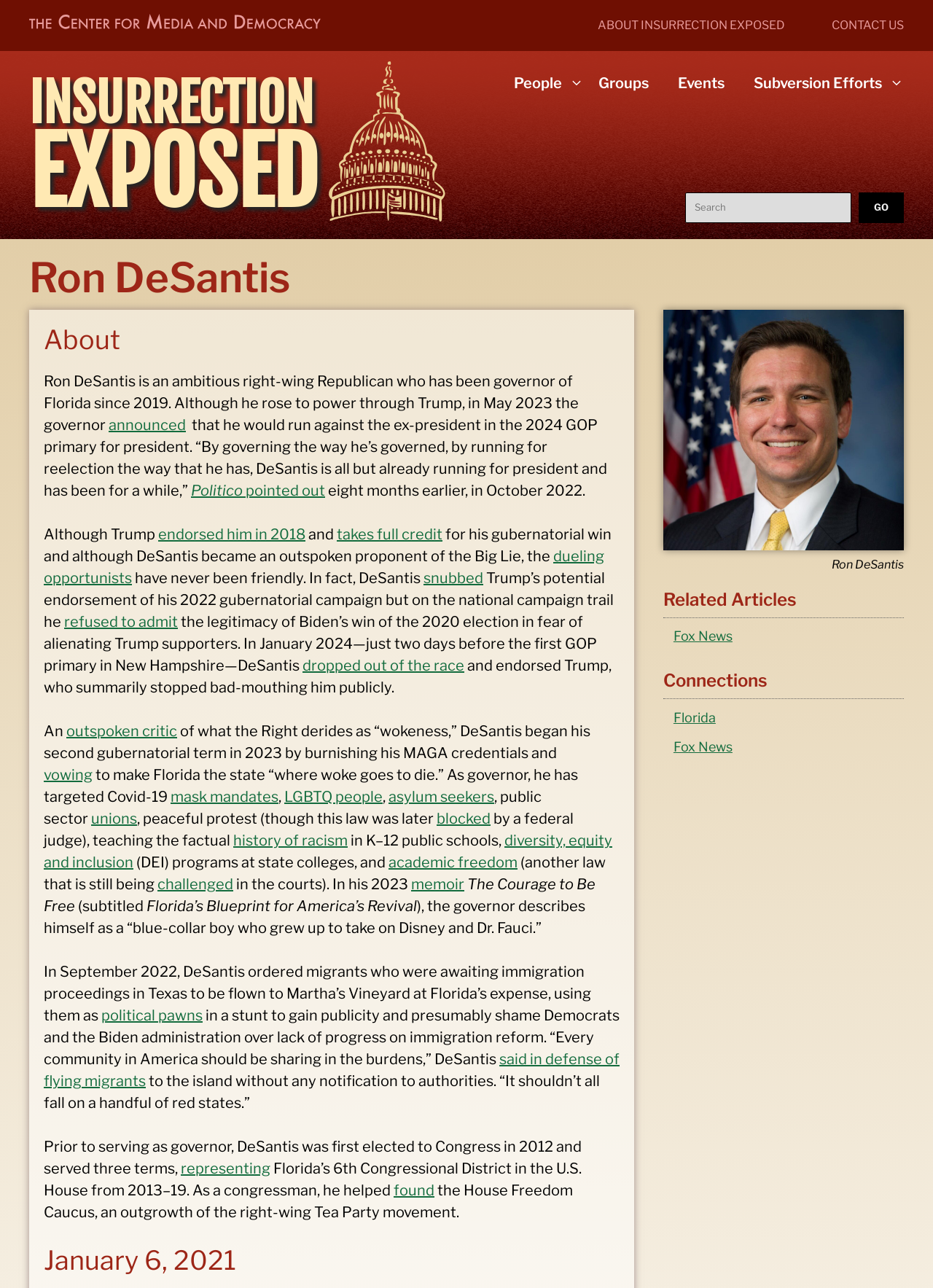Given the element description outspoken critic, specify the bounding box coordinates of the corresponding UI element in the format (top-left x, top-left y, bottom-right x, bottom-right y). All values must be between 0 and 1.

[0.071, 0.561, 0.19, 0.575]